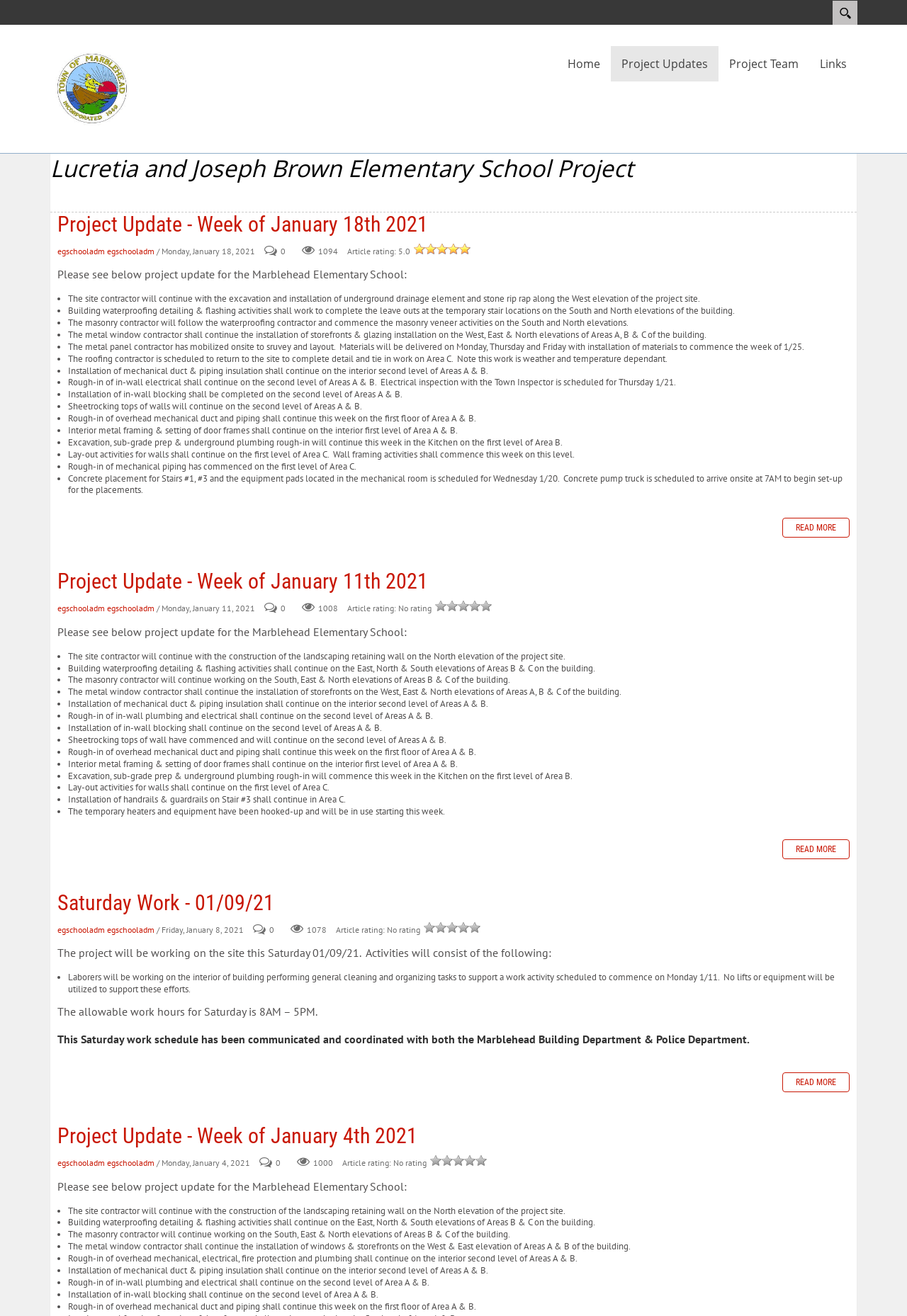Determine the bounding box for the HTML element described here: "Home". The coordinates should be given as [left, top, right, bottom] with each number being a float between 0 and 1.

[0.614, 0.035, 0.673, 0.062]